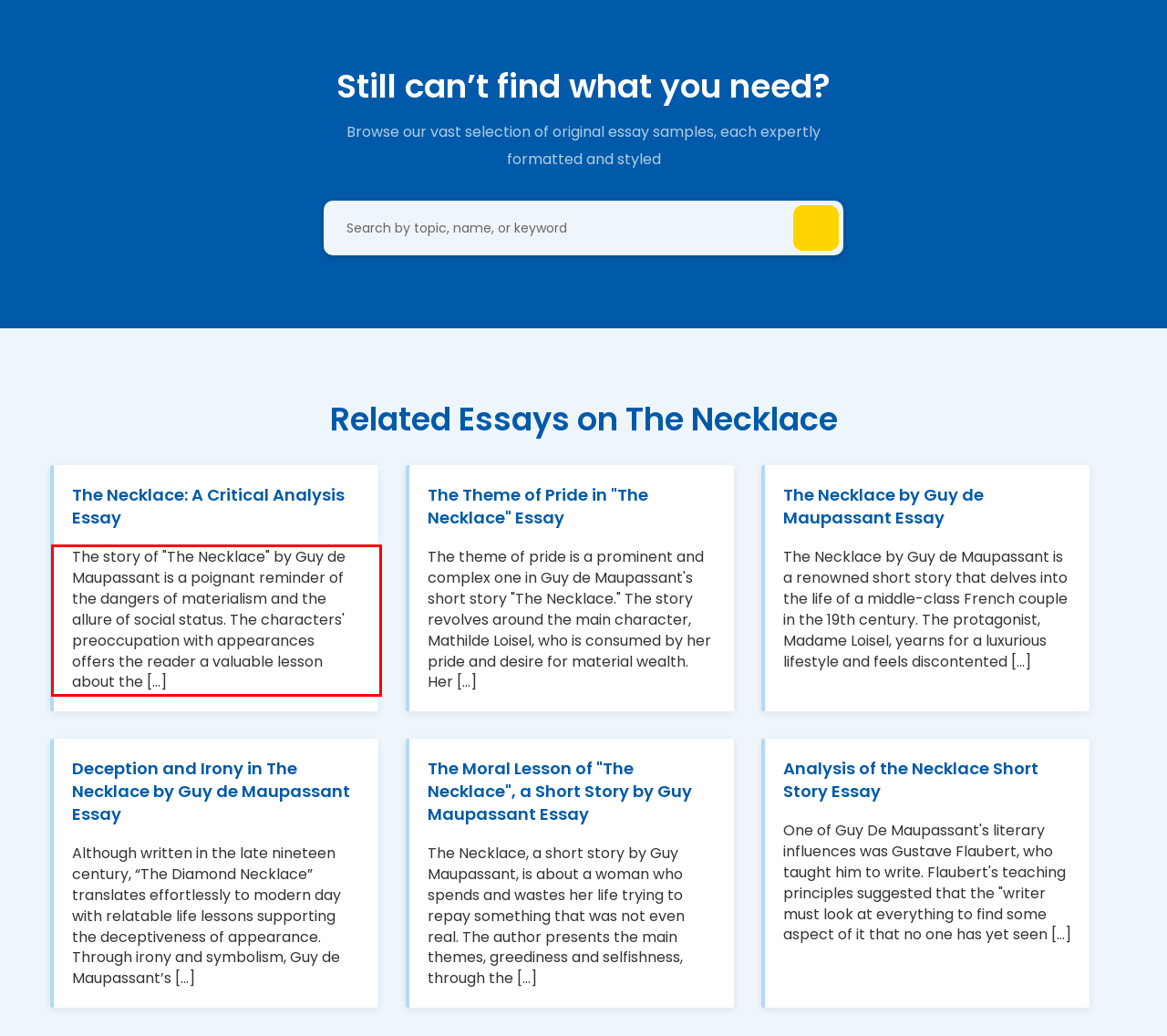Inspect the webpage screenshot that has a red bounding box and use OCR technology to read and display the text inside the red bounding box.

The story of "The Necklace" by Guy de Maupassant is a poignant reminder of the dangers of materialism and the allure of social status. The characters' preoccupation with appearances offers the reader a valuable lesson about the [...]